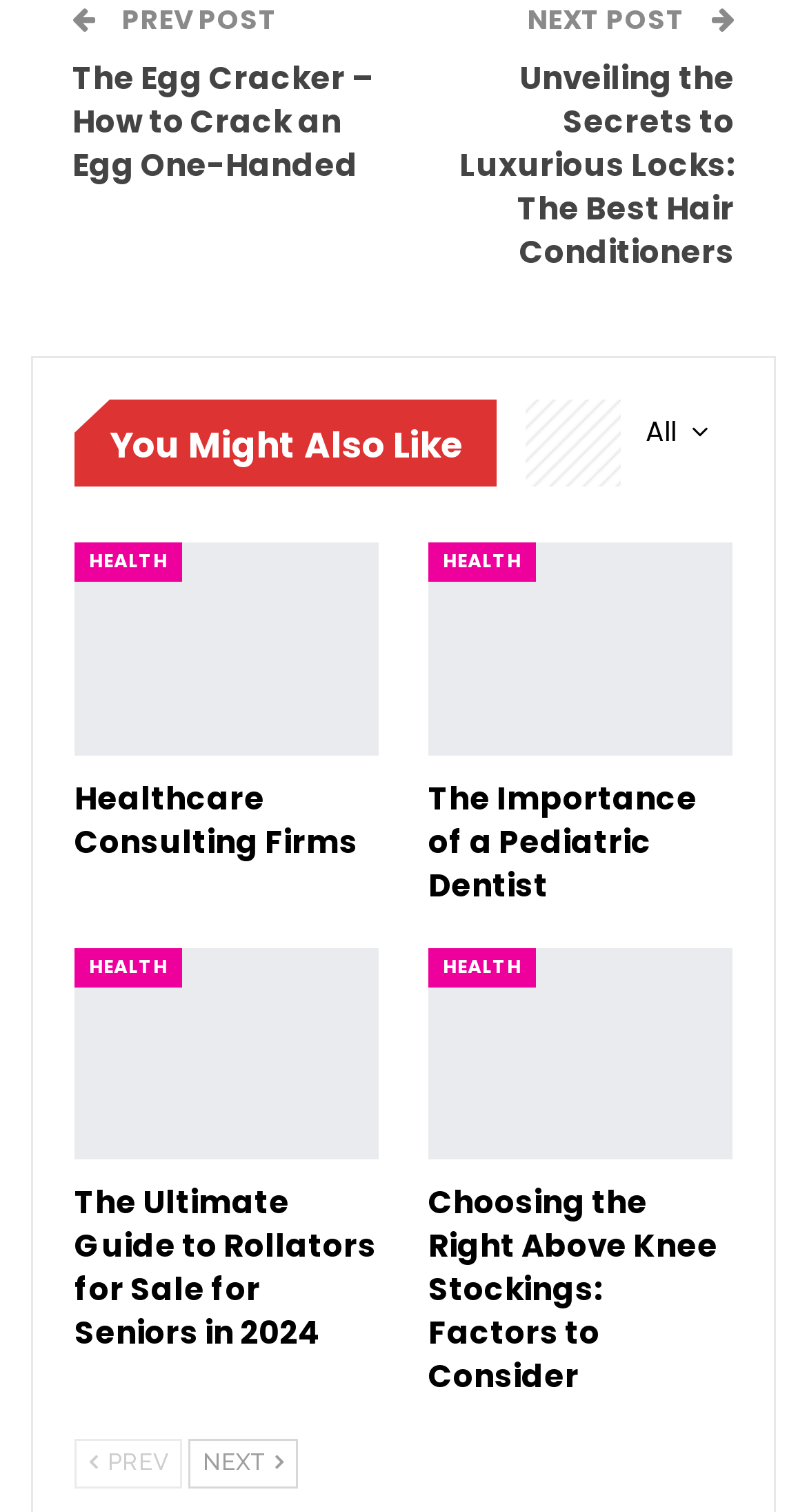Please specify the bounding box coordinates of the clickable section necessary to execute the following command: "go to previous post".

[0.144, 0.0, 0.344, 0.026]